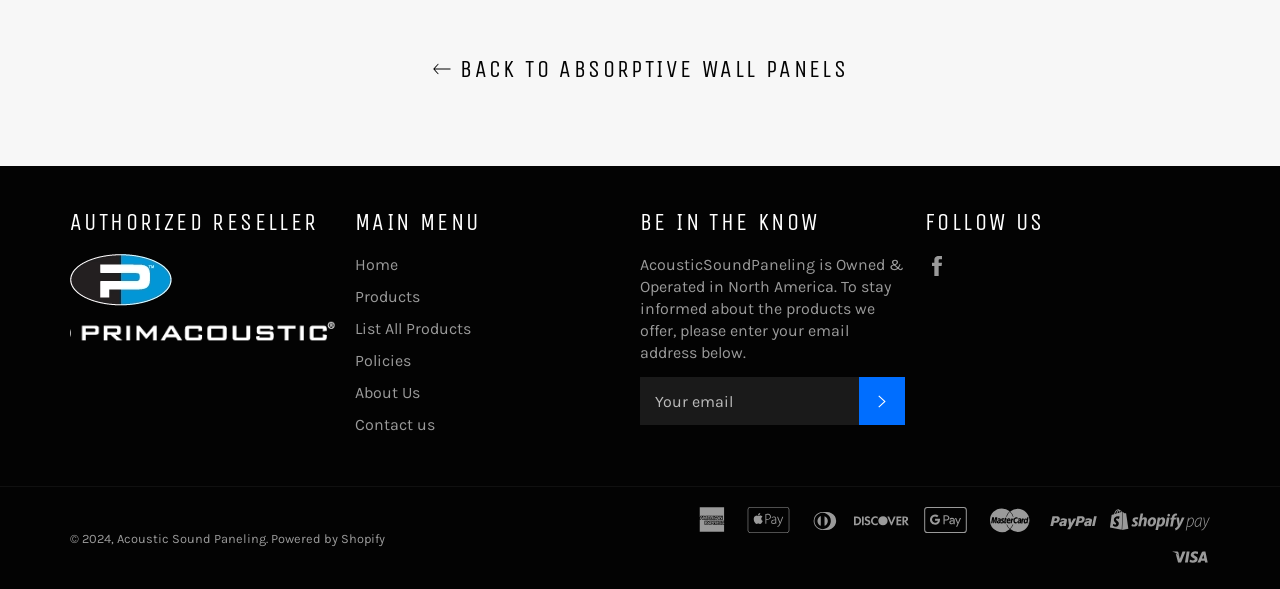Extract the bounding box for the UI element that matches this description: "parent_node: SUBSCRIBE name="contact[email]" placeholder="Your email"".

[0.5, 0.64, 0.671, 0.722]